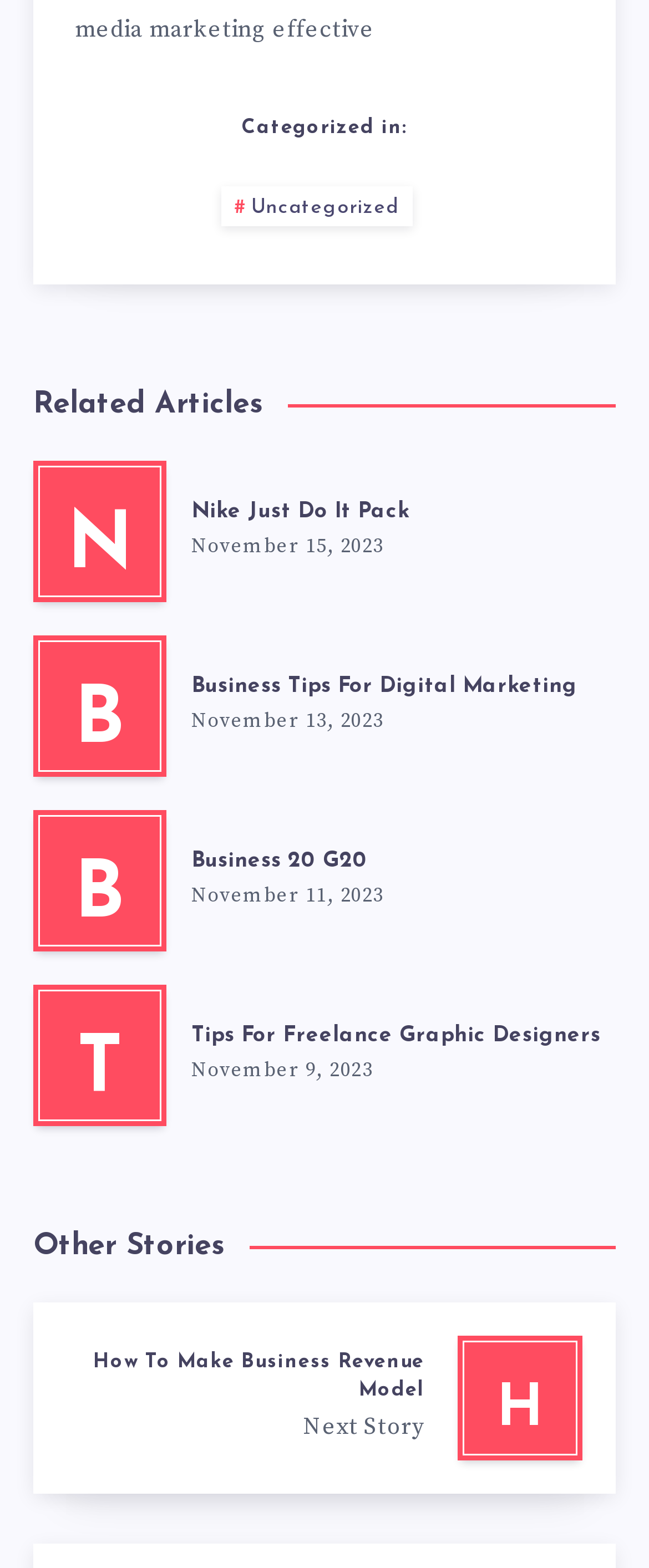Provide a brief response using a word or short phrase to this question:
What is the date of the last article?

November 9, 2023